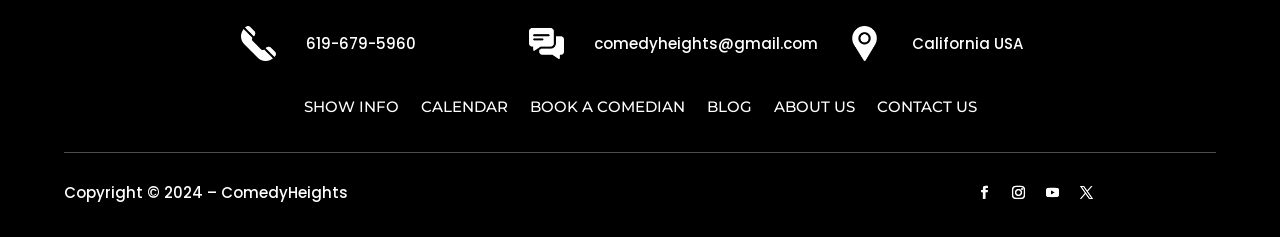Examine the screenshot and answer the question in as much detail as possible: What is the email address?

The email address can be found in the second layout table, which is a heading element with the text 'comedyheights@gmail.com'.